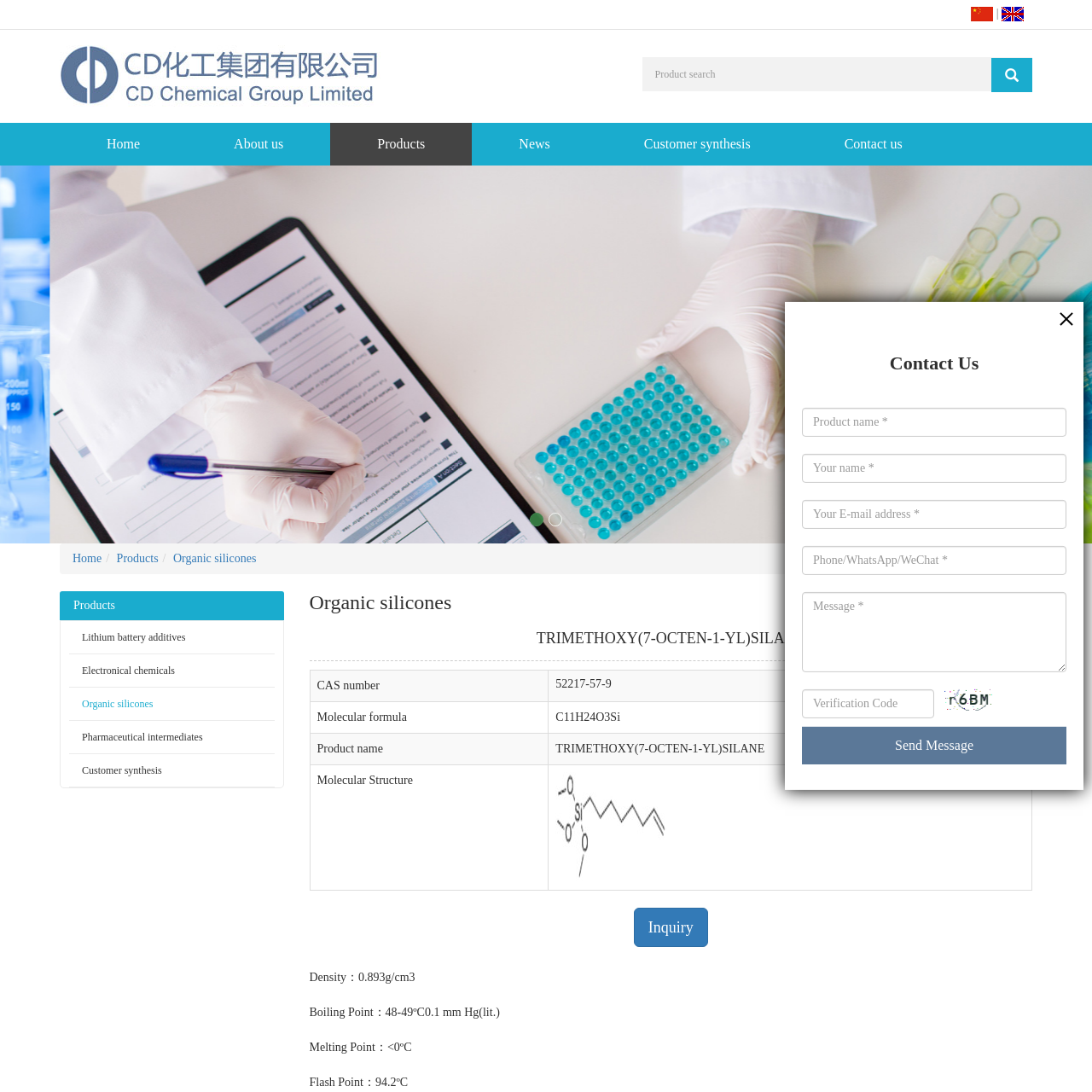Give an in-depth description of the picture inside the red marked area.

The image features the molecular structure of TRIMETHOXY(7-OCTEN-1-YL)SILANE, an organic silicone compound. The structure is displayed in a clear, schematic format, highlighting the arrangement of atoms within the molecule. With a CAS number of 52217-57-9, this compound is characterized by a molecular formula of C11H24O3Si. The image serves as an essential visual reference for professionals and researchers in the field of organic chemistry, particularly those focused on silicones and their applications. The structural representation aids in understanding the chemical properties and potential uses of this compound in various scientific and industrial contexts.